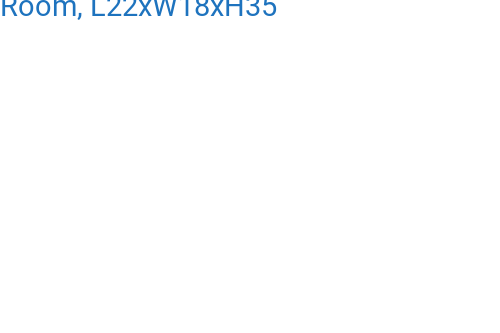Give a thorough caption of the image, focusing on all visible elements.

The image features the "Yaheetech Rolling Kitchen Island," designed for versatile use in dining and living spaces. This compact kitchen cart, measuring 22 inches long, 18 inches wide, and 35 inches high, is crafted from durable E1 particle board and a strong metal frame, ensuring stability and longevity. 

The cart boasts four 360-degree swivel wheels, with two of them being lockable, allowing for easy movement and secure placement. Its design includes a slide-out drawer, an open storage area, and a bottom cabinet with a door, providing ample space for kitchen accessories, utensils, and more. 

With a maximum tabletop weight capacity of 35 kg and additional weight limits for shelves and drawers, this kitchen island combines functionality with a sleek aesthetic. Easy to assemble and maintain, it makes a perfect addition to any kitchen, offering both style and practicality.